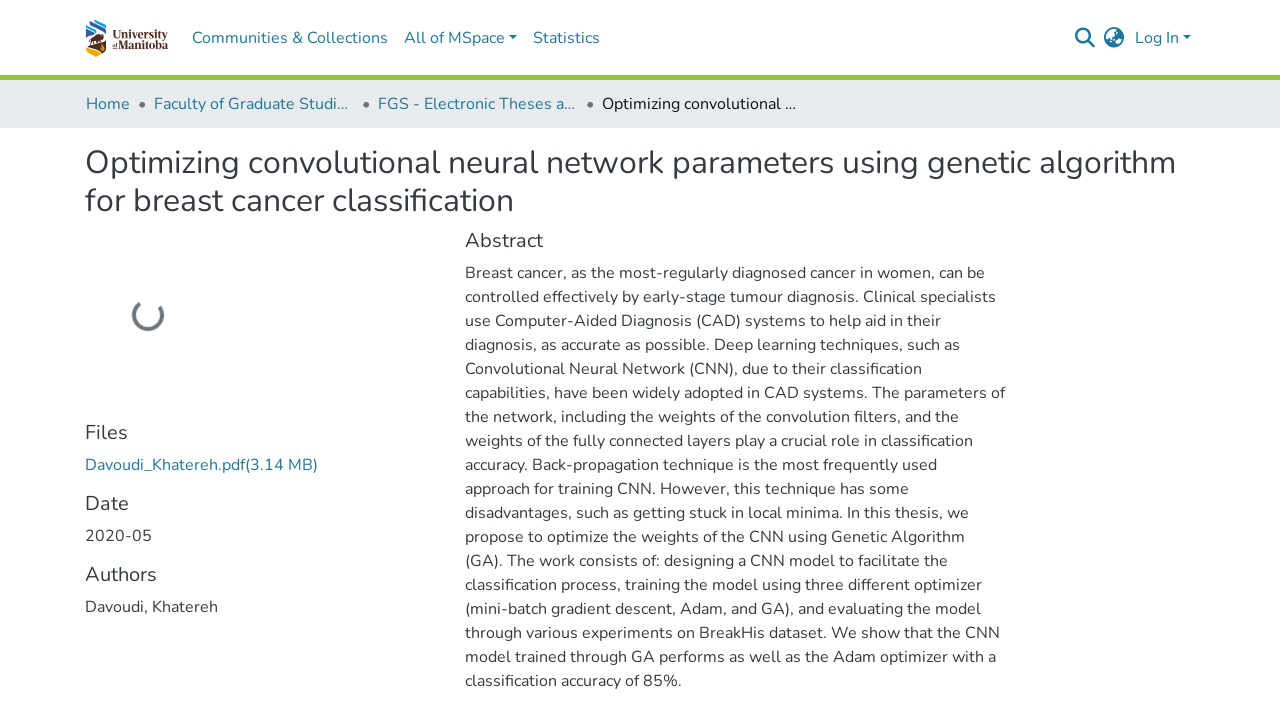Could you provide the bounding box coordinates for the portion of the screen to click to complete this instruction: "Click the repository logo"?

[0.066, 0.018, 0.131, 0.089]